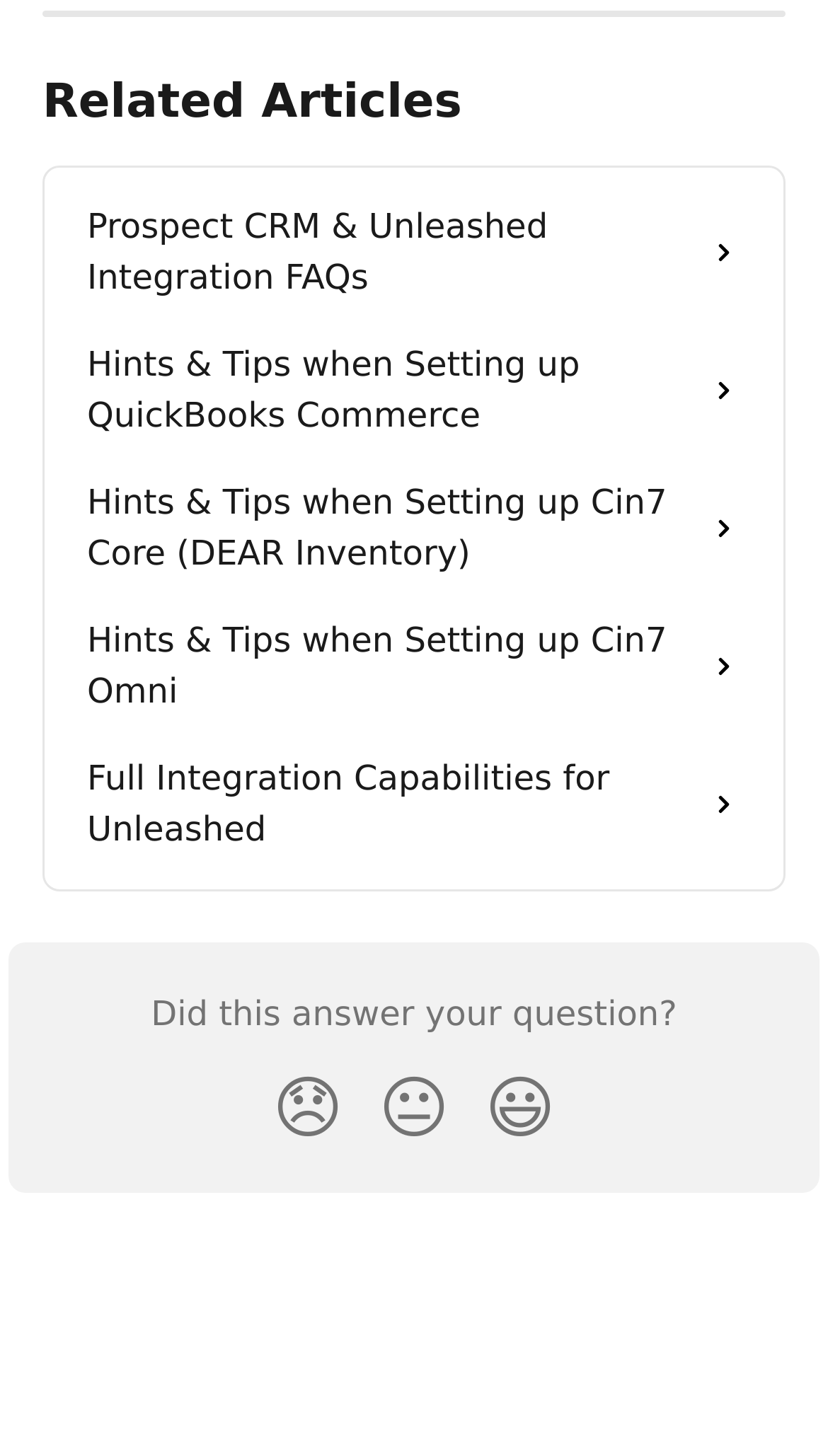Utilize the details in the image to thoroughly answer the following question: How many links are there in the webpage?

There are 5 links in the webpage because there are 5 link elements with IDs 375, 376, 377, 378, and 379.